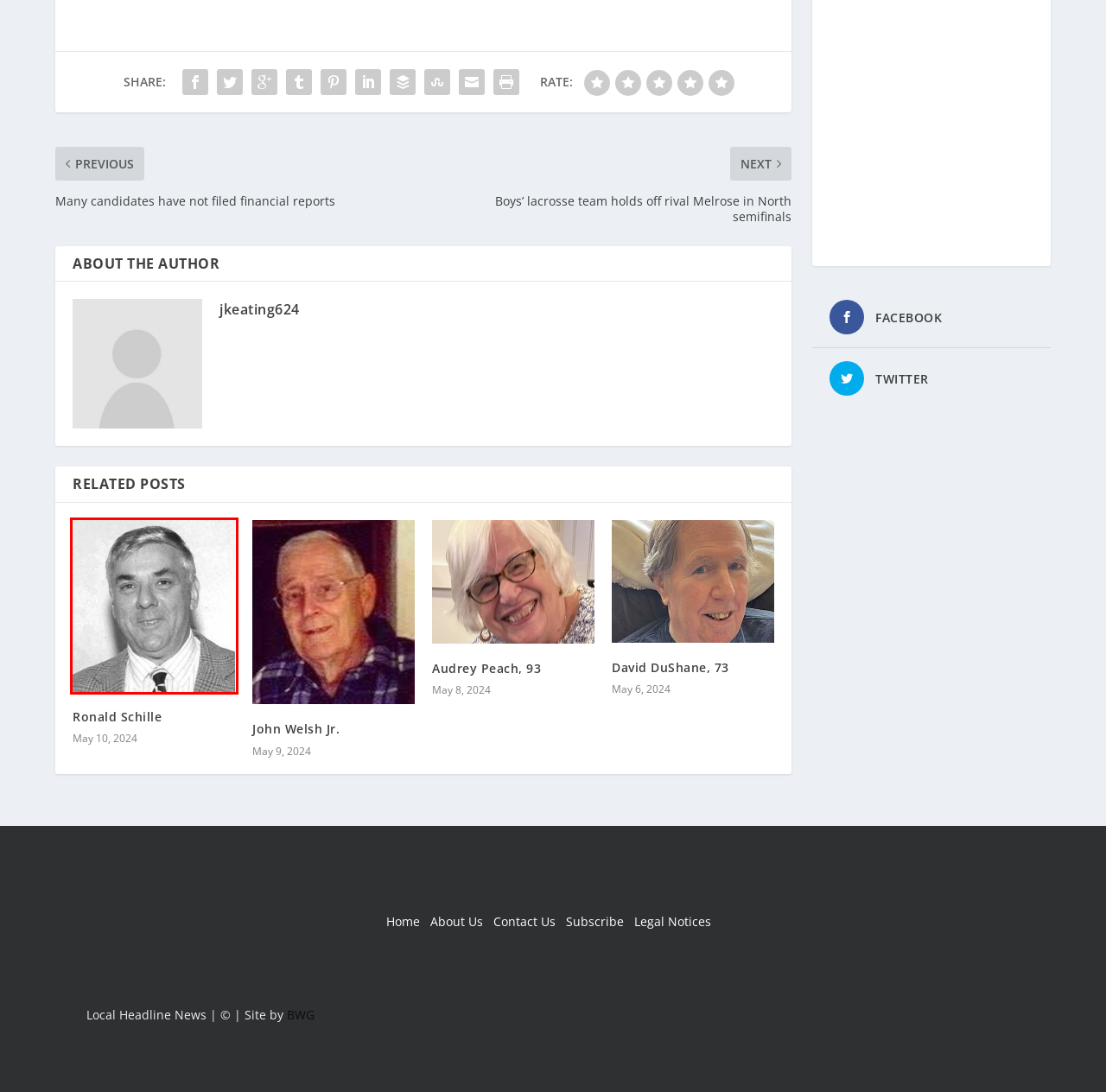You are presented with a screenshot of a webpage containing a red bounding box around a particular UI element. Select the best webpage description that matches the new webpage after clicking the element within the bounding box. Here are the candidates:
A. Local Headline News | Serving Wakefield, Melrose, Lynnfield and North Reading Massachusetts
B. Contact Us | Local Headline News
C. About Us | Local Headline News
D. Audrey Peach, 93 | Local Headline News
E. Ronald Schille | Local Headline News
F. John Welsh Jr. | Local Headline News
G. Boston Web Group | Website Design Development SEO Strategy – SEO PPC VIDEO WORDPRESS WEBSITE DESIGN
H. Wakefield MA Real Estate - Wakefield MA Homes for Sale | MA Realtors

E